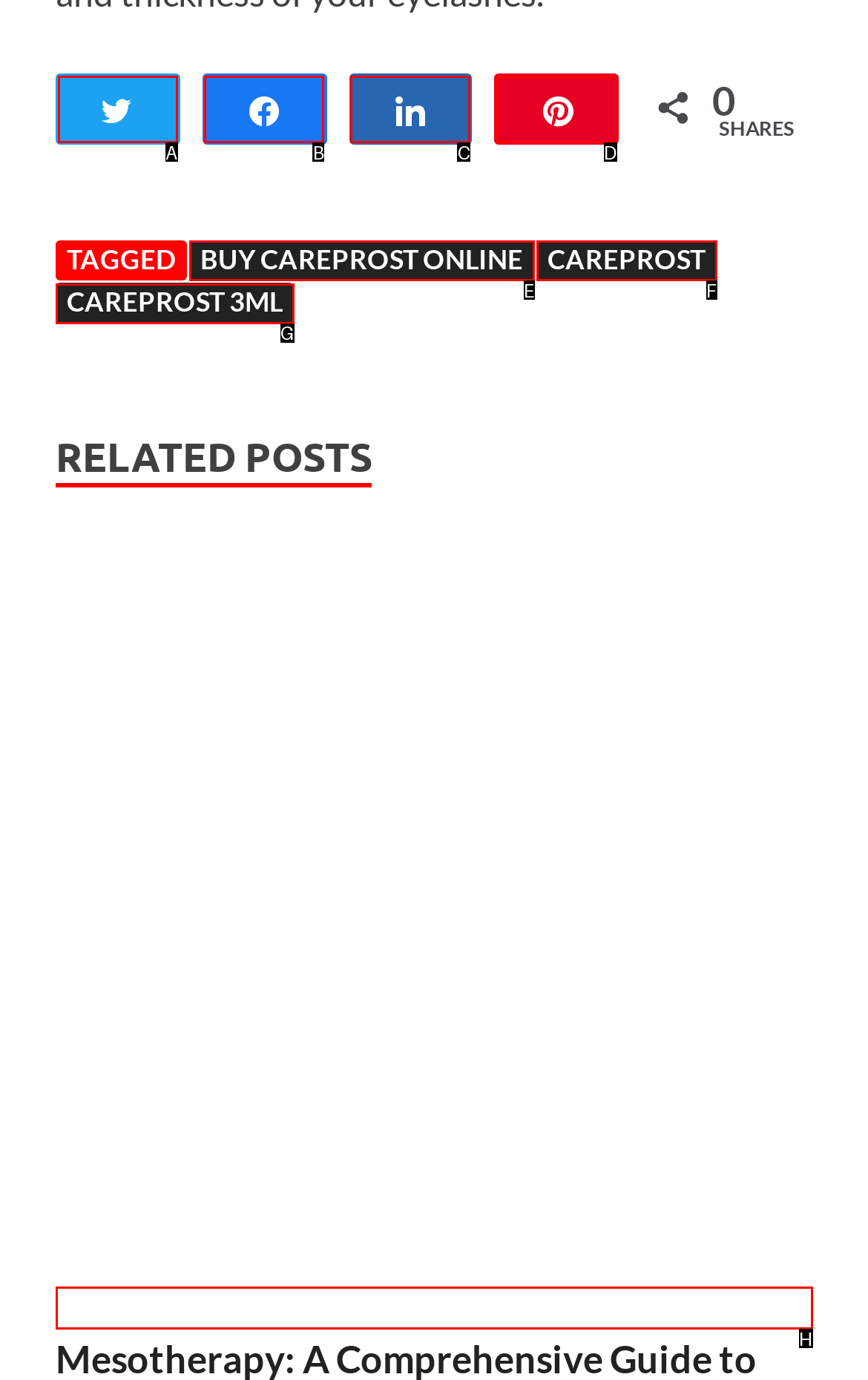Based on the description careprost 3ml, identify the most suitable HTML element from the options. Provide your answer as the corresponding letter.

G